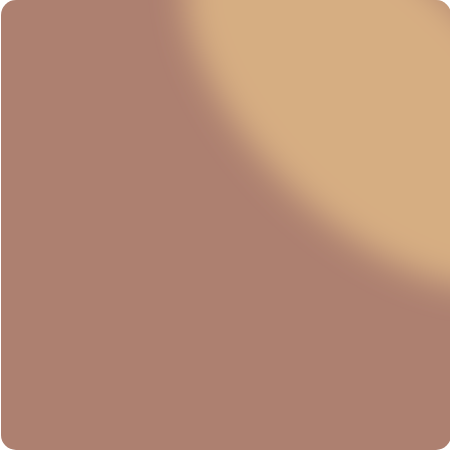Elaborate on the details you observe in the image.

The image features one of Acer’s highly regarded laptops, noted for its impressive sales performance. This model includes a 15.6-inch display with a resolution of 1920 x 1080, making it suitable for viewing Cricut images seamlessly. The device is designed with connectivity options including 802.11ac Wi-Fi, Bluetooth, and a USB port, enabling users to easily access Cricut images stored in the cloud or connect to a Cricut Maker. Notably, it also boasts a long battery life of up to 10 hours, providing ample usage without the need for a power connection. The laptop is powered by a strong AMD Ryzen 5 5500U Hexa-Core processor, capable of reaching speeds of up to 4.4 GHz, complemented by powerful AMD Radeon Graphics that support 4K video playback. With 8GB of DDR4 RAM and a 256GB NVMe SSD, this laptop is well-equipped for multitasking and file storage.